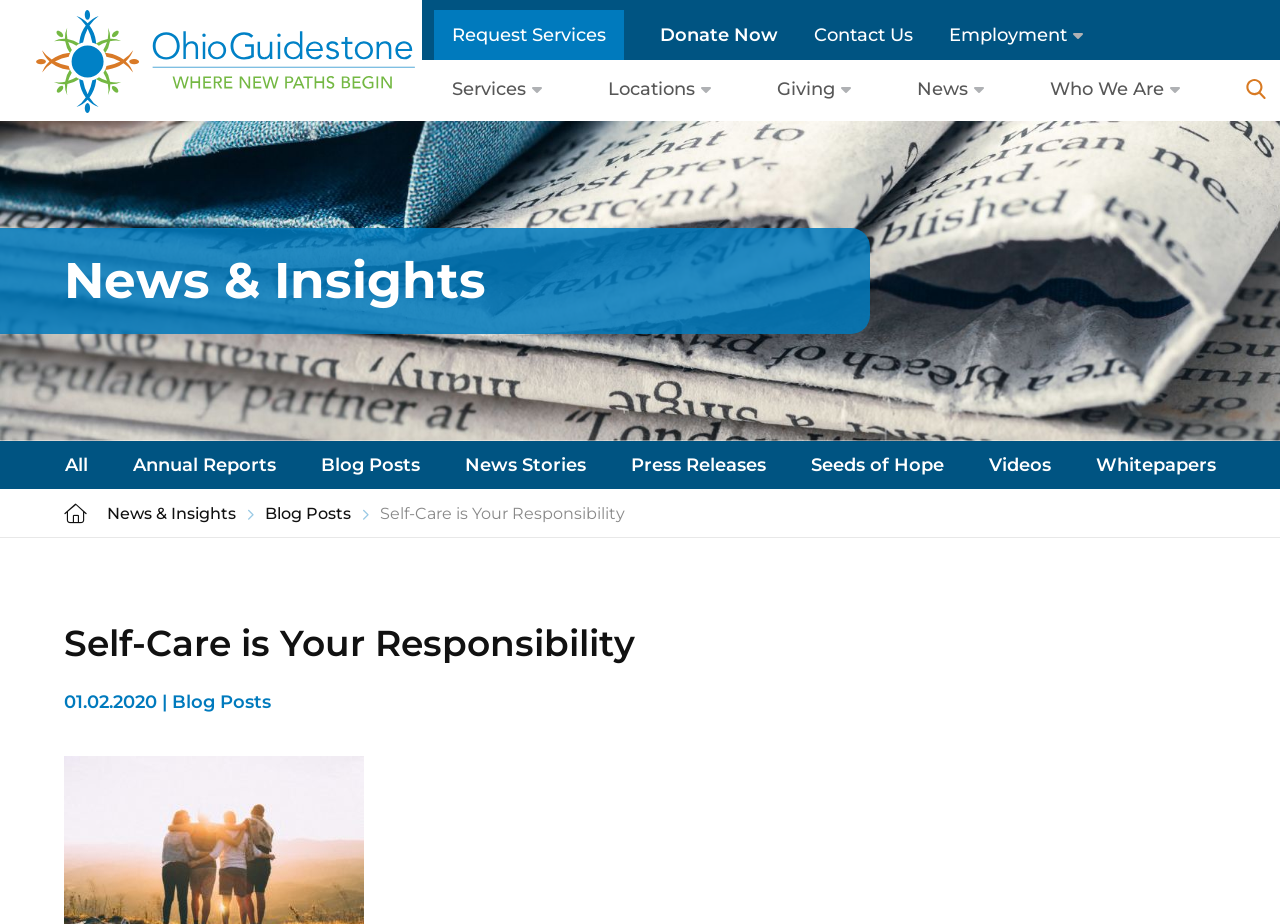How many types of news are there?
Based on the image content, provide your answer in one word or a short phrase.

7